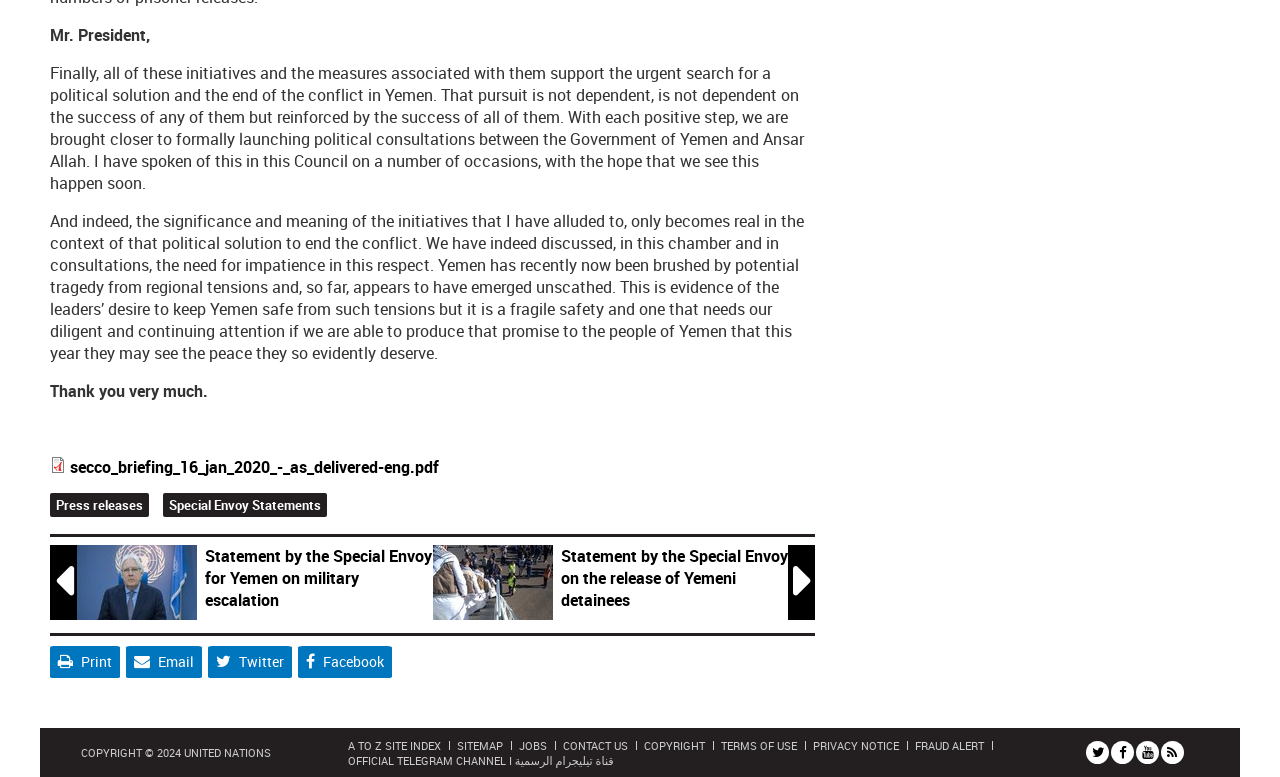Locate the bounding box coordinates of the area you need to click to fulfill this instruction: 'Visit the Press releases page'. The coordinates must be in the form of four float numbers ranging from 0 to 1: [left, top, right, bottom].

[0.044, 0.638, 0.112, 0.661]